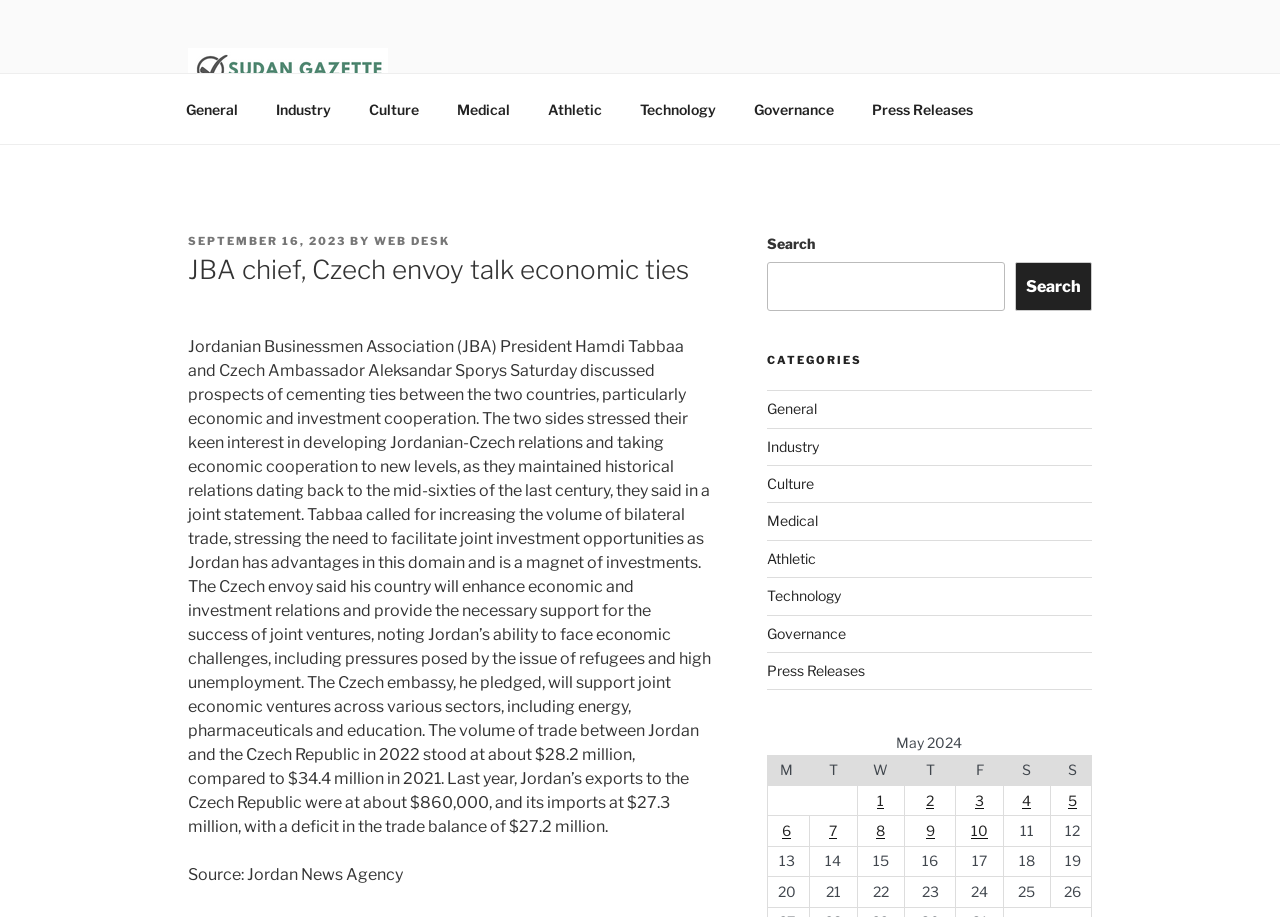Examine the image carefully and respond to the question with a detailed answer: 
What is the volume of trade between Jordan and the Czech Republic in 2022?

The answer can be found in the article content, where it is mentioned that 'The volume of trade between Jordan and the Czech Republic in 2022 stood at about $28.2 million, compared to $34.4 million in 2021'.